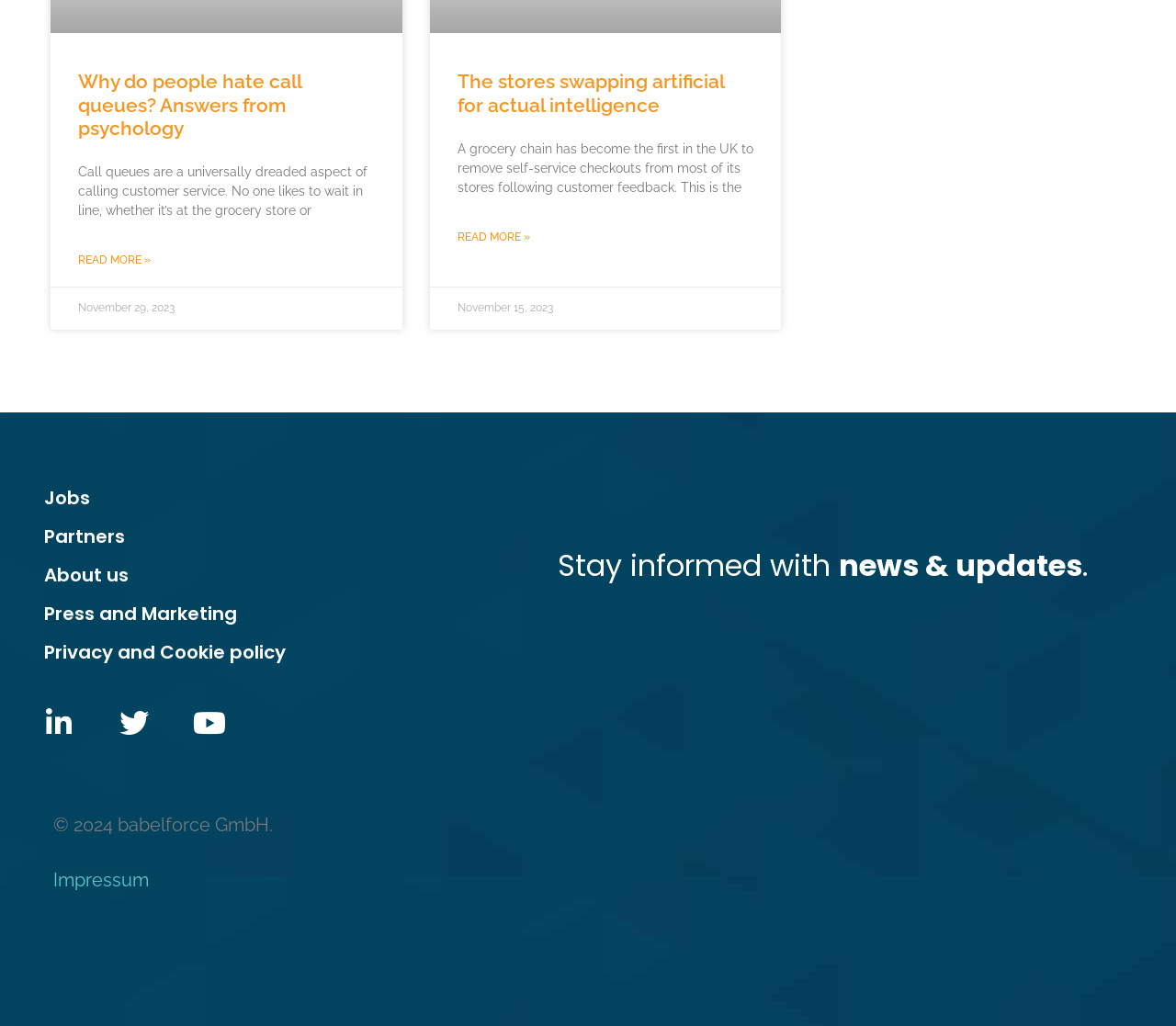Provide a one-word or short-phrase answer to the question:
What is the purpose of the 'Read more' links?

To read full articles